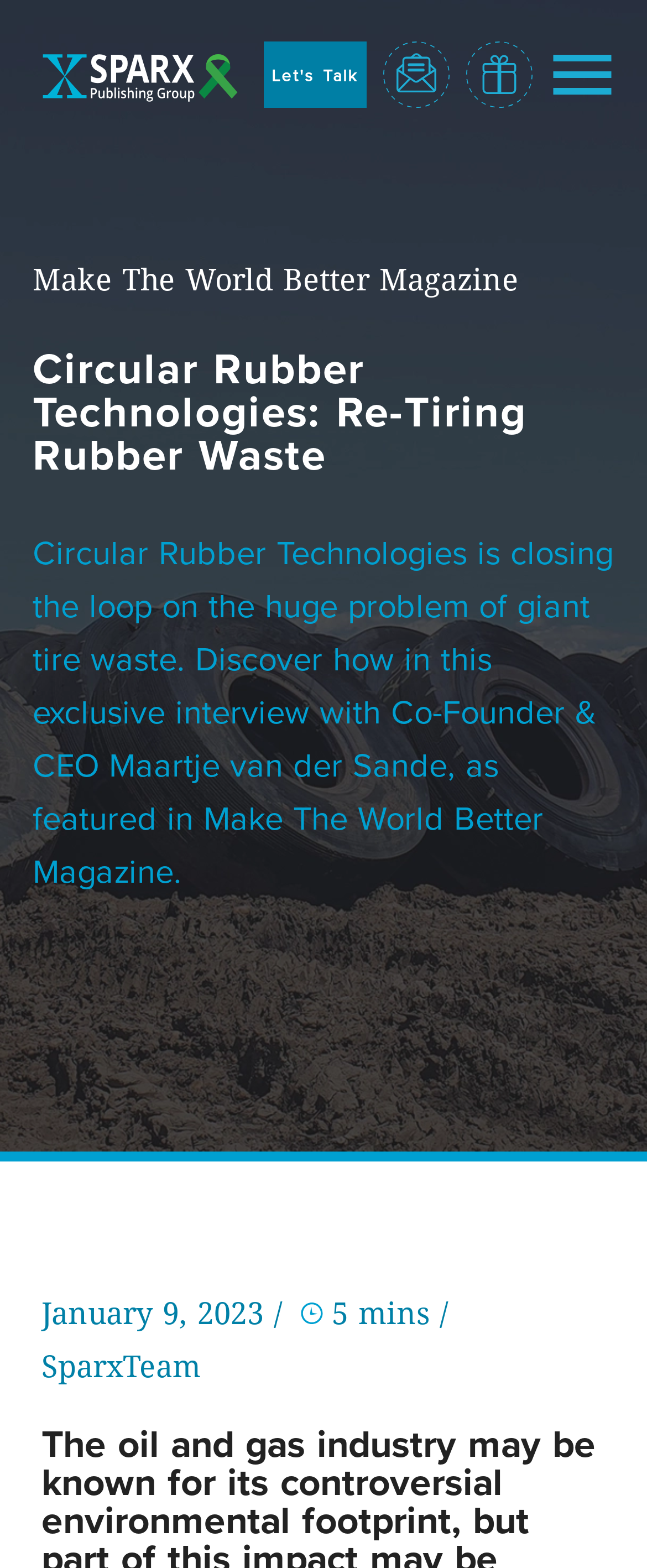What is the date of the article?
Please respond to the question with a detailed and informative answer.

I found the answer by looking at the static text element with the bounding box coordinates [0.064, 0.824, 0.436, 0.85], which contains the text 'January 9, 2023 /'.